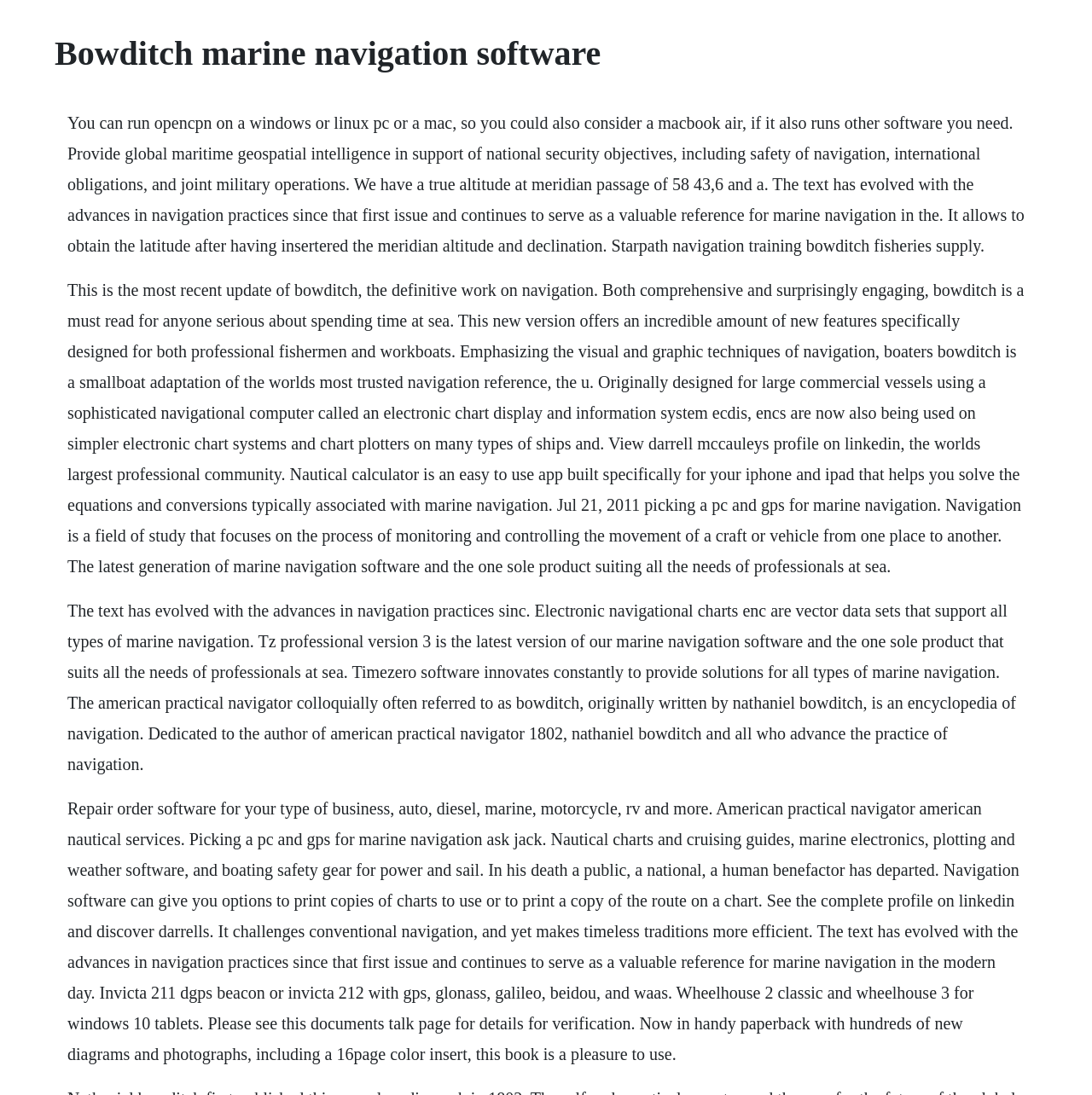Please determine the primary heading and provide its text.

Bowditch marine navigation software